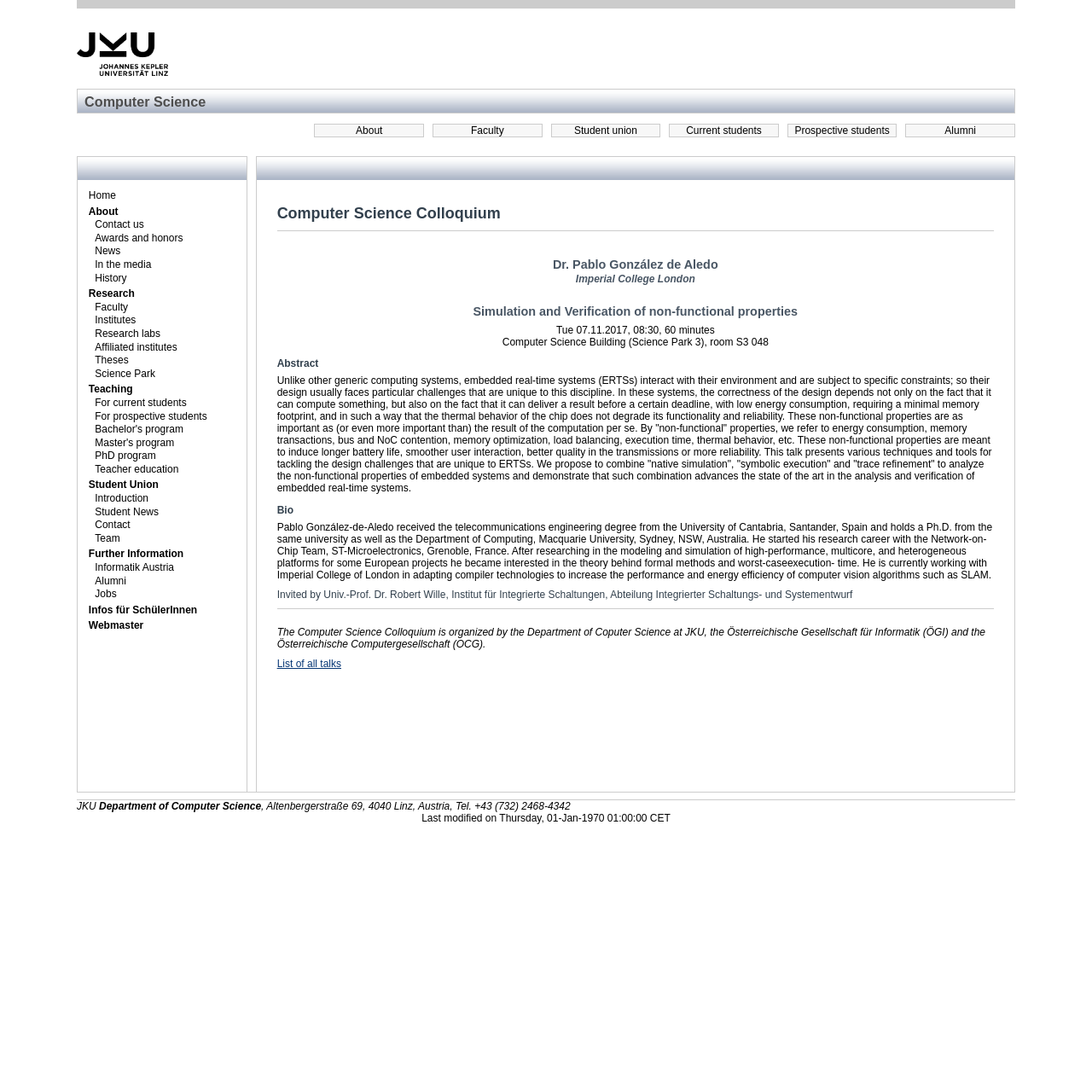Provide the bounding box coordinates of the area you need to click to execute the following instruction: "Click the 'Alumni' link".

[0.865, 0.114, 0.894, 0.125]